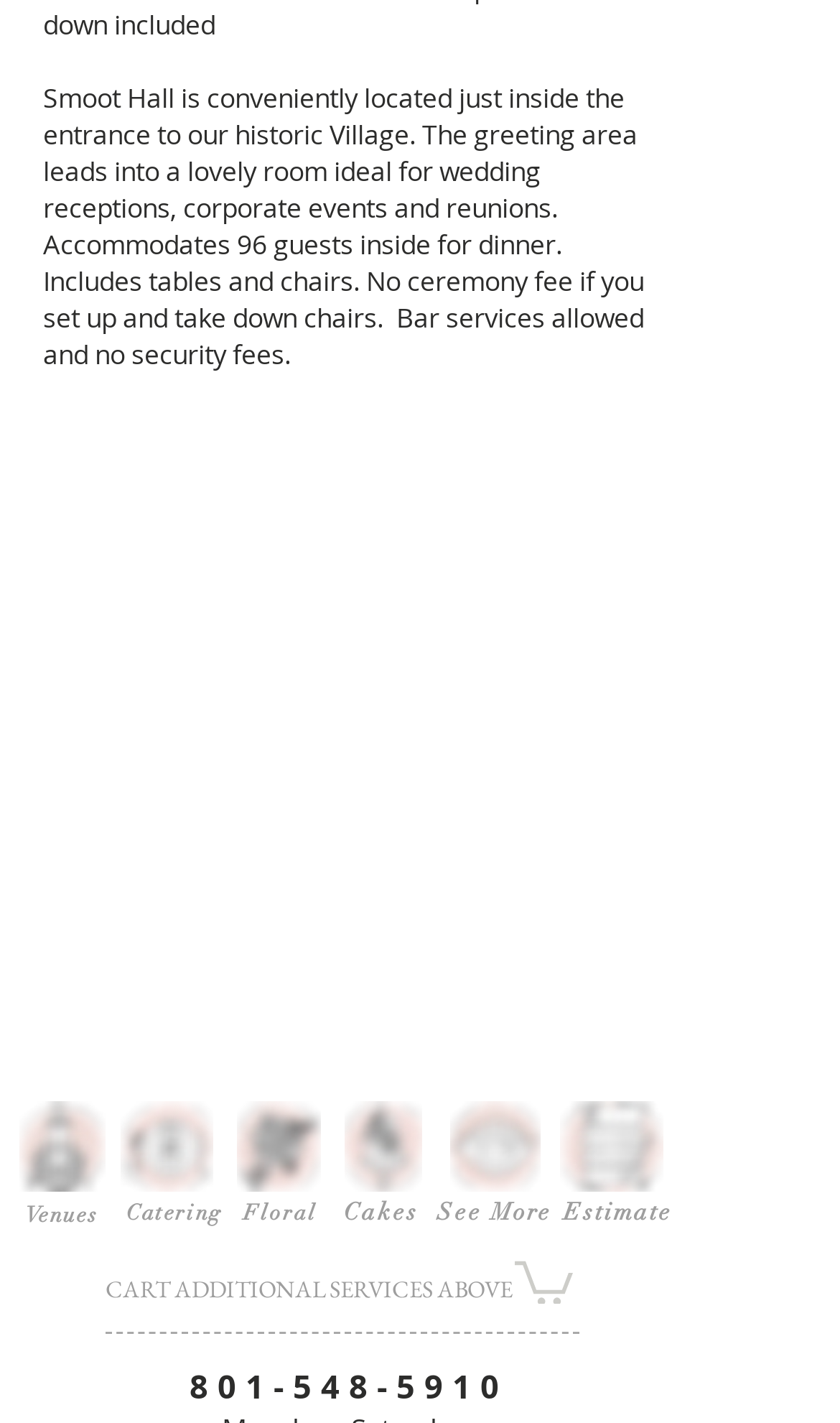Using the description "Venues", predict the bounding box of the relevant HTML element.

[0.03, 0.847, 0.118, 0.864]